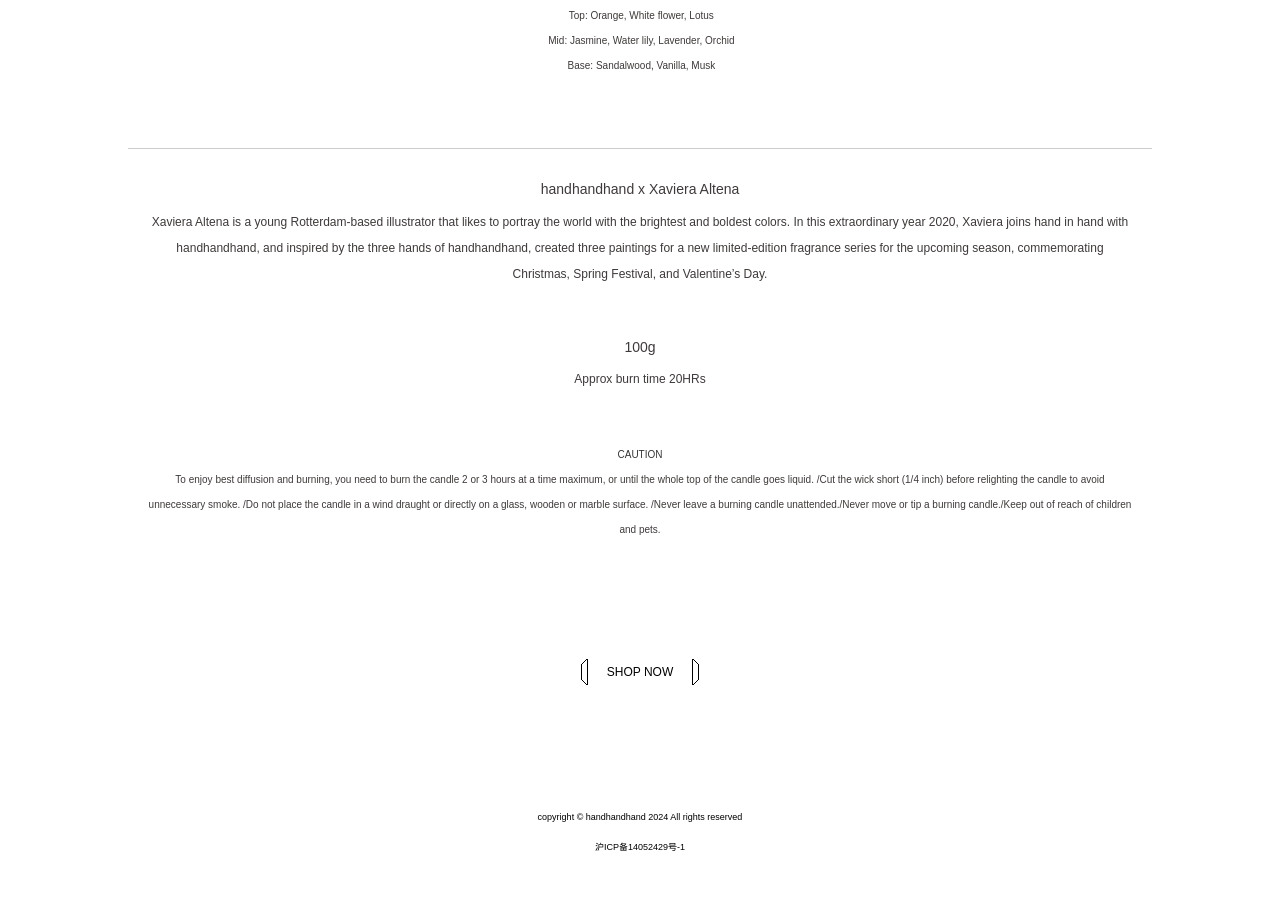What is the weight of the candle?
Answer the question in as much detail as possible.

The answer can be found in the text block that describes the candle's specifications, which states '100g'.